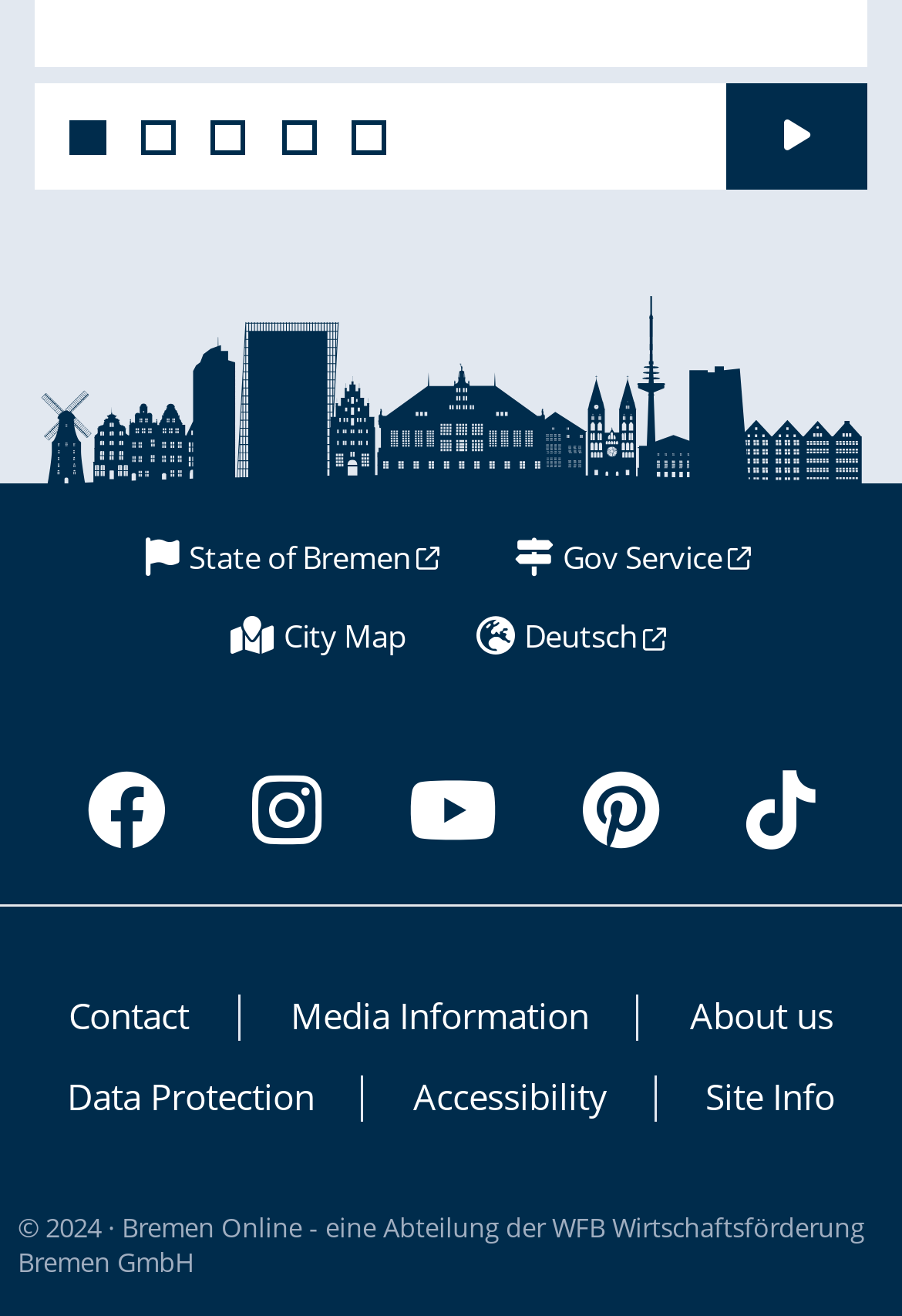Pinpoint the bounding box coordinates of the element to be clicked to execute the instruction: "View the City Map".

[0.256, 0.468, 0.45, 0.501]